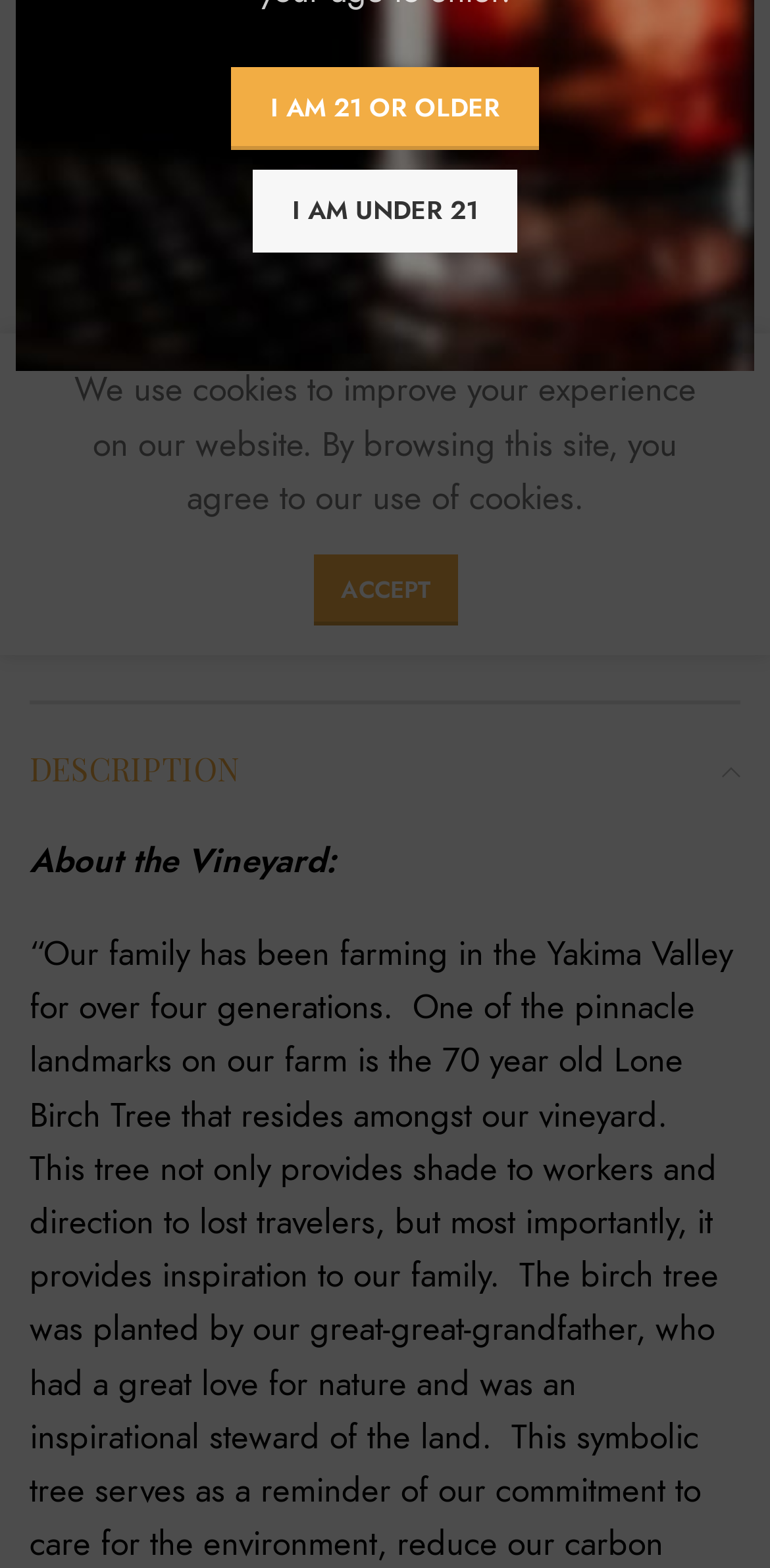Provide the bounding box coordinates for the UI element described in this sentence: "Home". The coordinates should be four float values between 0 and 1, i.e., [left, top, right, bottom].

[0.038, 0.164, 0.192, 0.196]